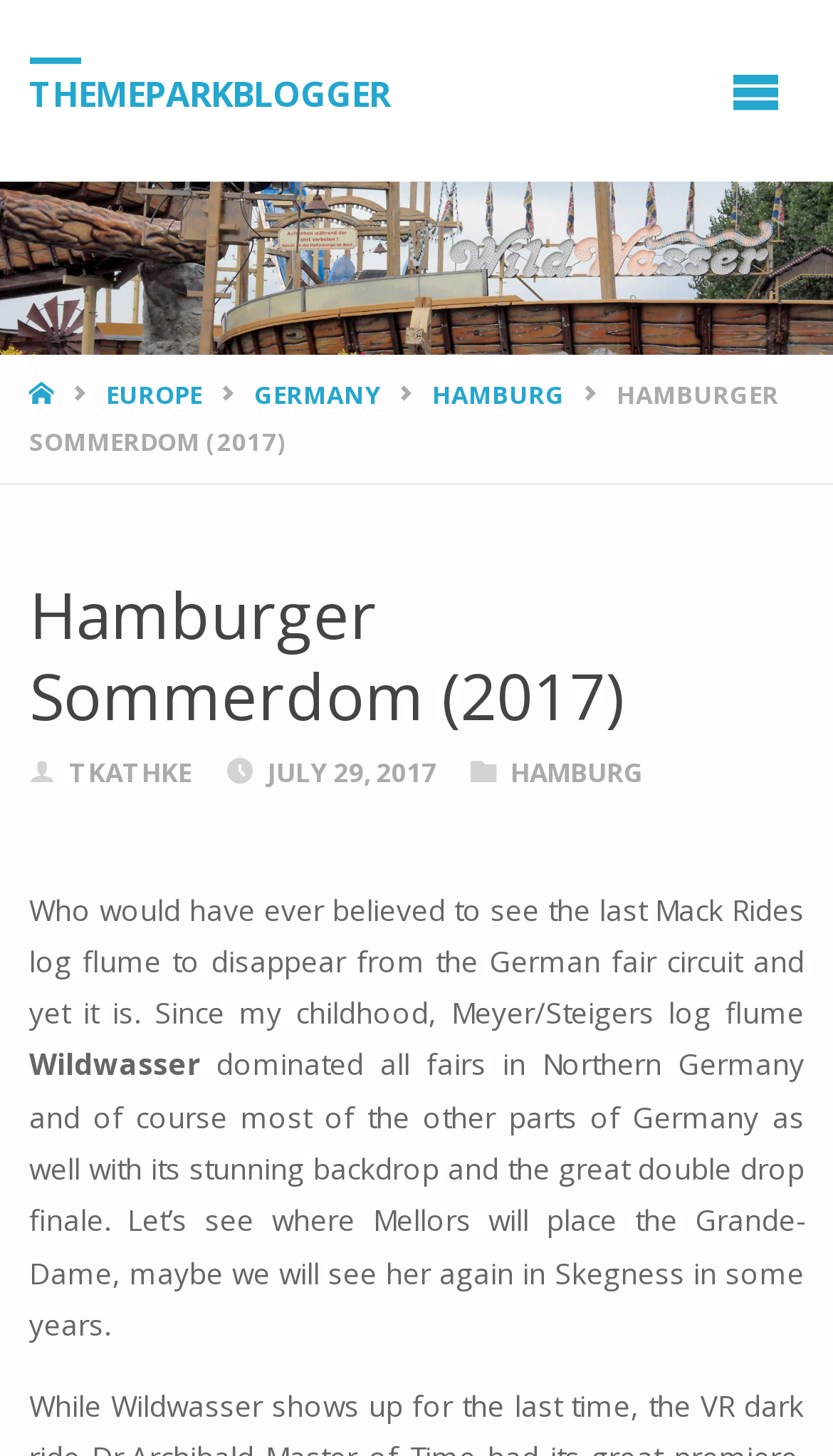What is the category of the article?
Refer to the image and provide a one-word or short phrase answer.

HAMBURG